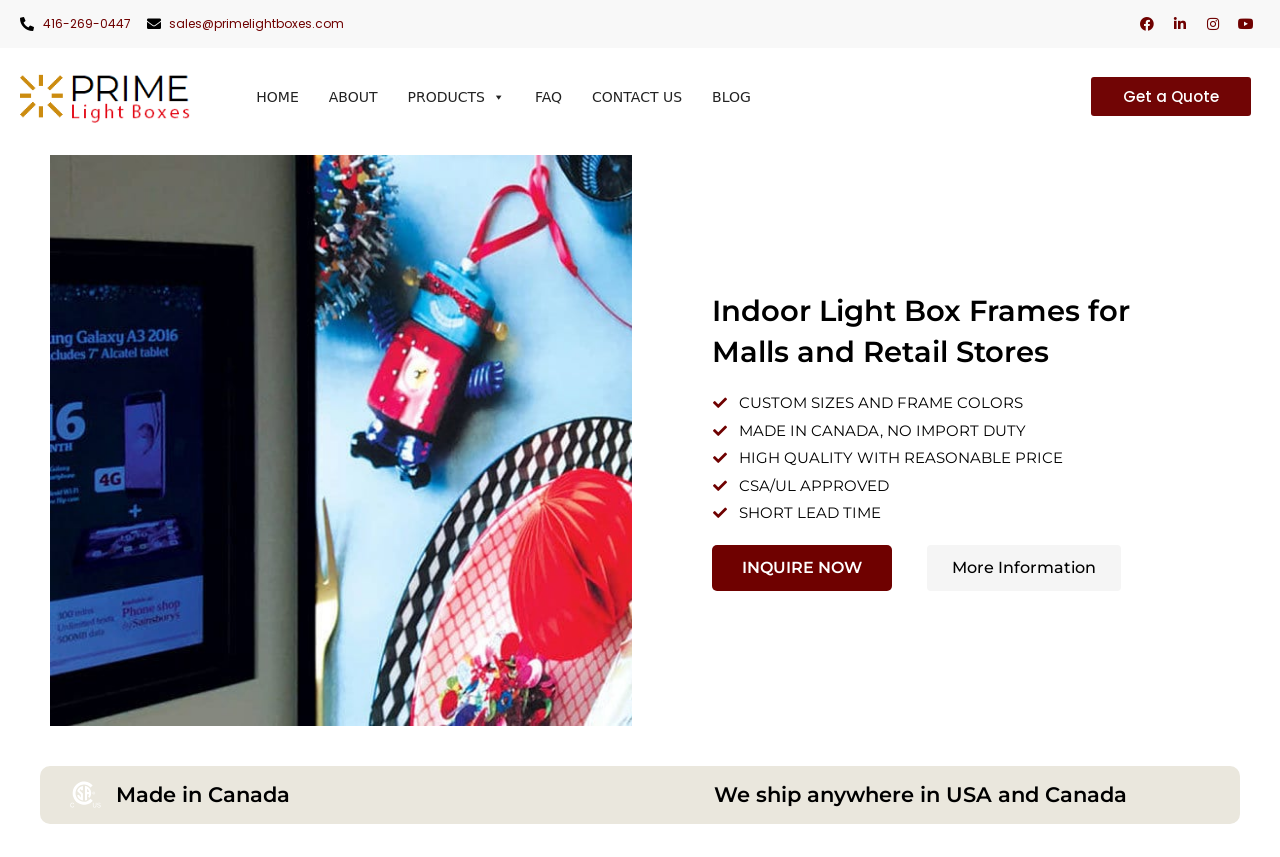Can you determine the bounding box coordinates of the area that needs to be clicked to fulfill the following instruction: "Visit Facebook page"?

[0.885, 0.012, 0.907, 0.044]